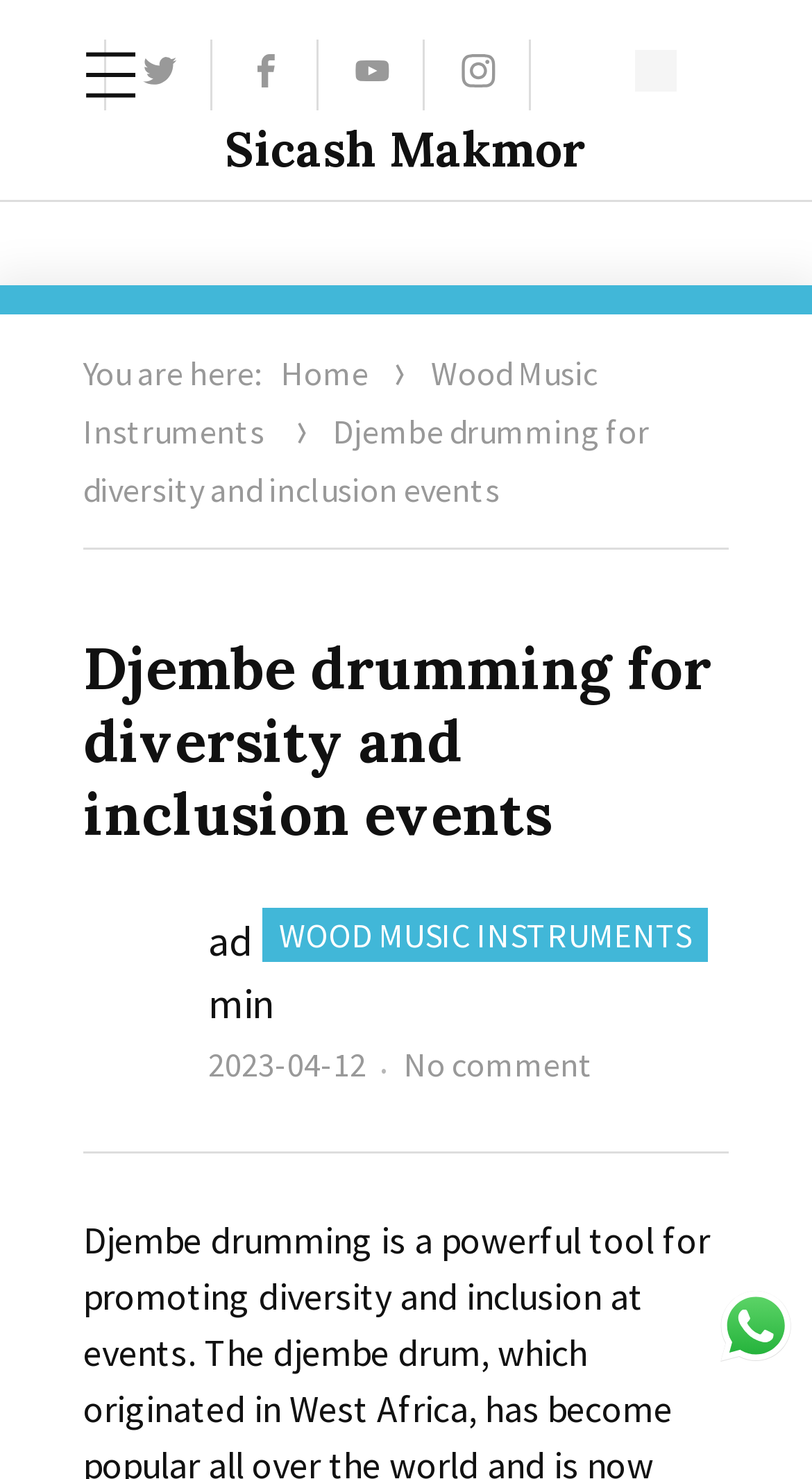Provide the bounding box coordinates for the specified HTML element described in this description: "Tik Tok". The coordinates should be four float numbers ranging from 0 to 1, in the format [left, top, right, bottom].

[0.654, 0.027, 0.782, 0.075]